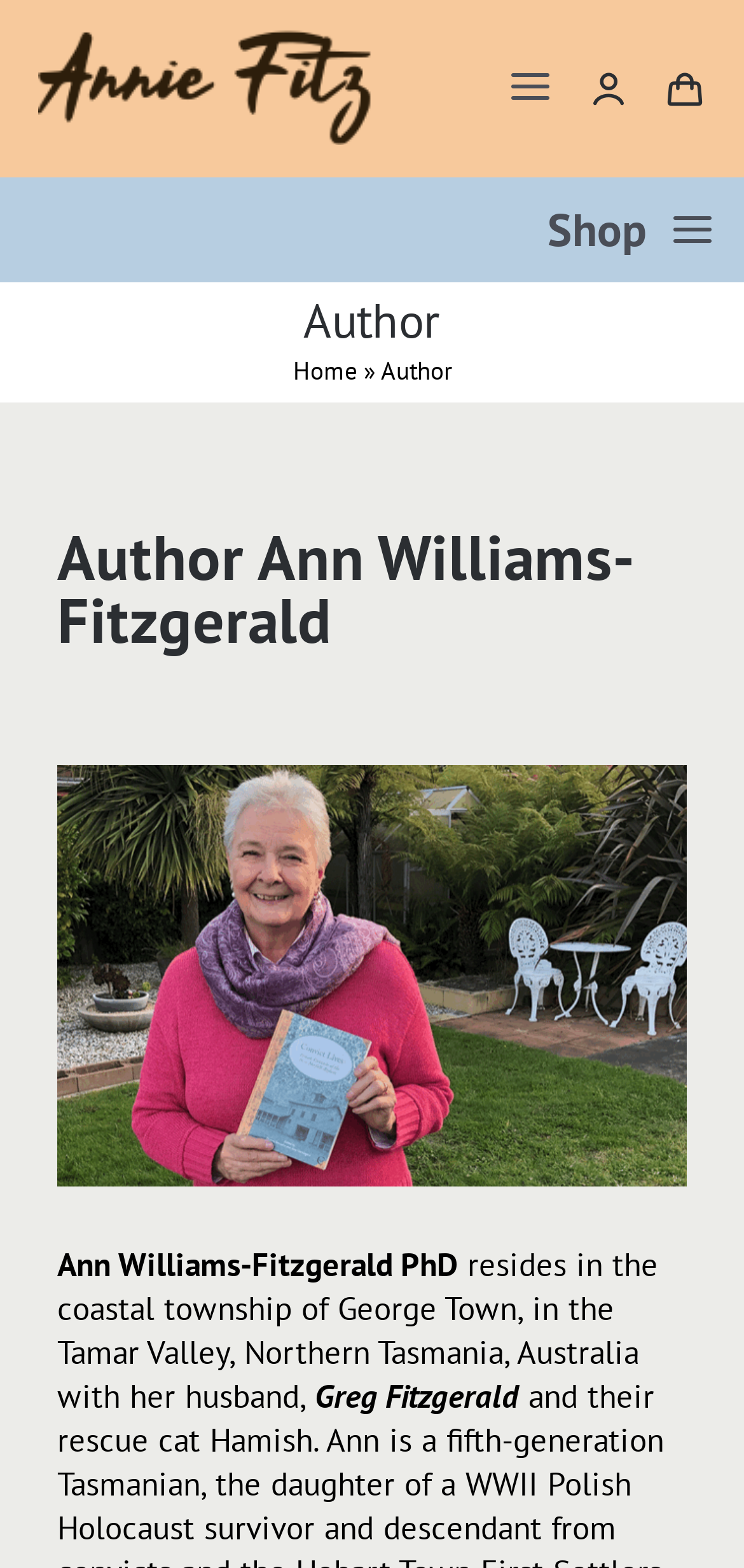Could you highlight the region that needs to be clicked to execute the instruction: "Click the logo"?

[0.051, 0.016, 0.5, 0.043]